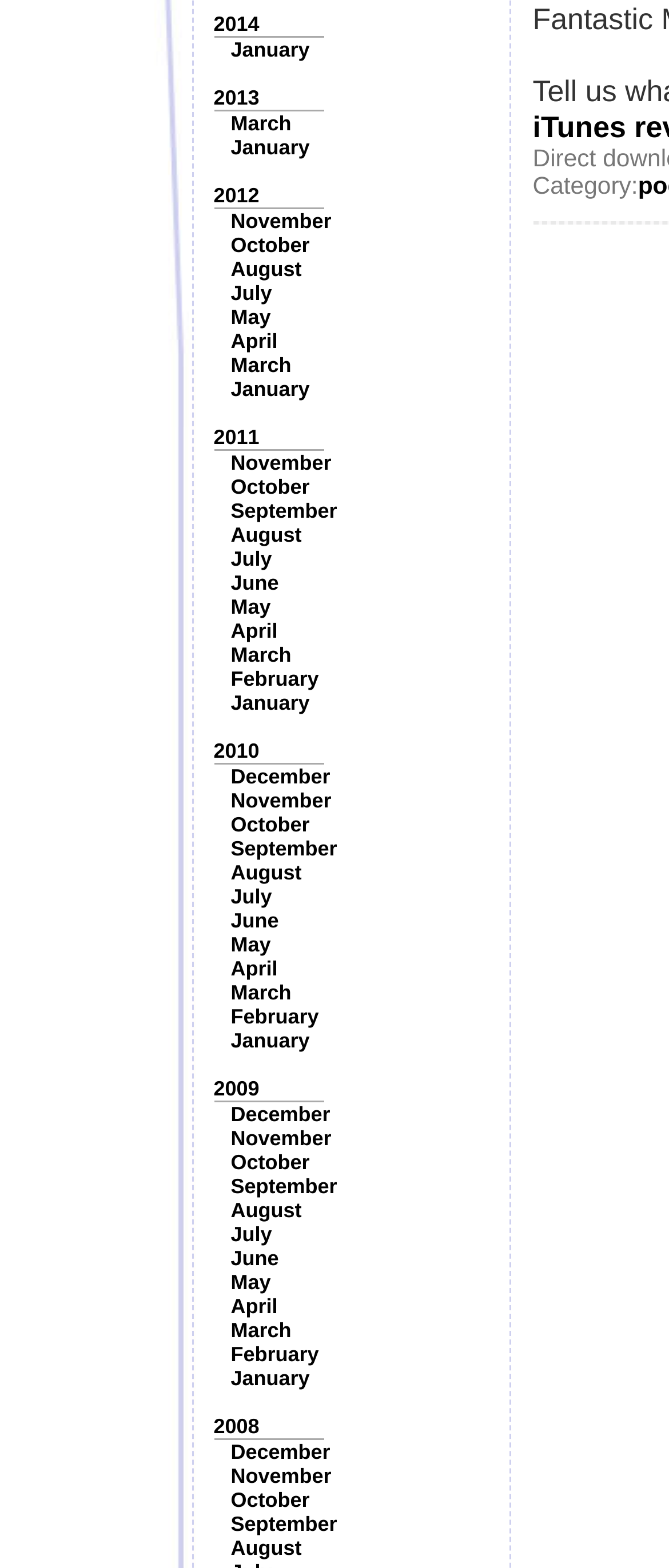Please identify the bounding box coordinates of the clickable region that I should interact with to perform the following instruction: "Go to 2013". The coordinates should be expressed as four float numbers between 0 and 1, i.e., [left, top, right, bottom].

[0.319, 0.055, 0.388, 0.07]